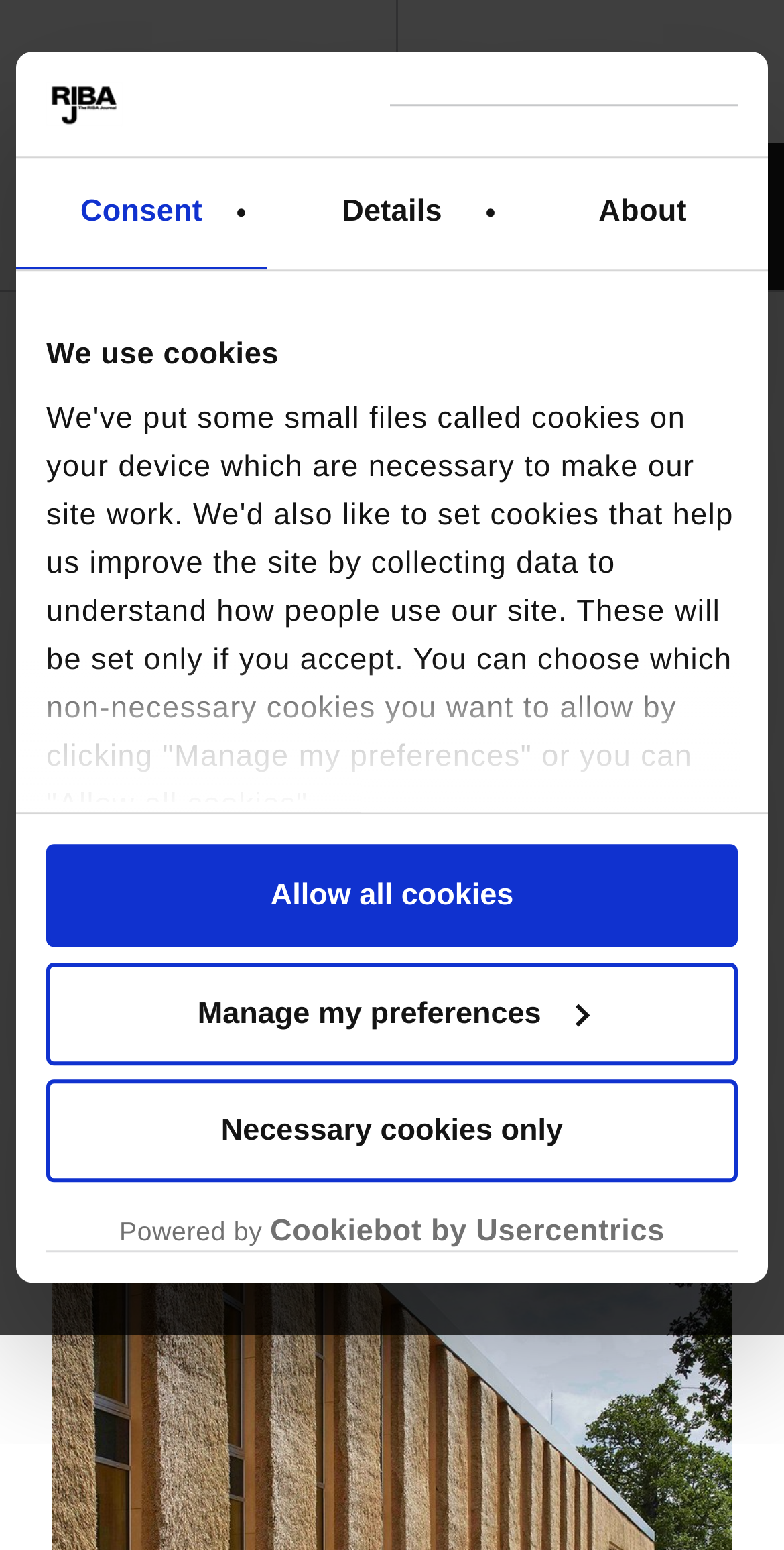Based on the image, provide a detailed response to the question:
What is the date mentioned on the webpage?

I found a time element in the footer section of the webpage which displays the date '18 May 2017'.